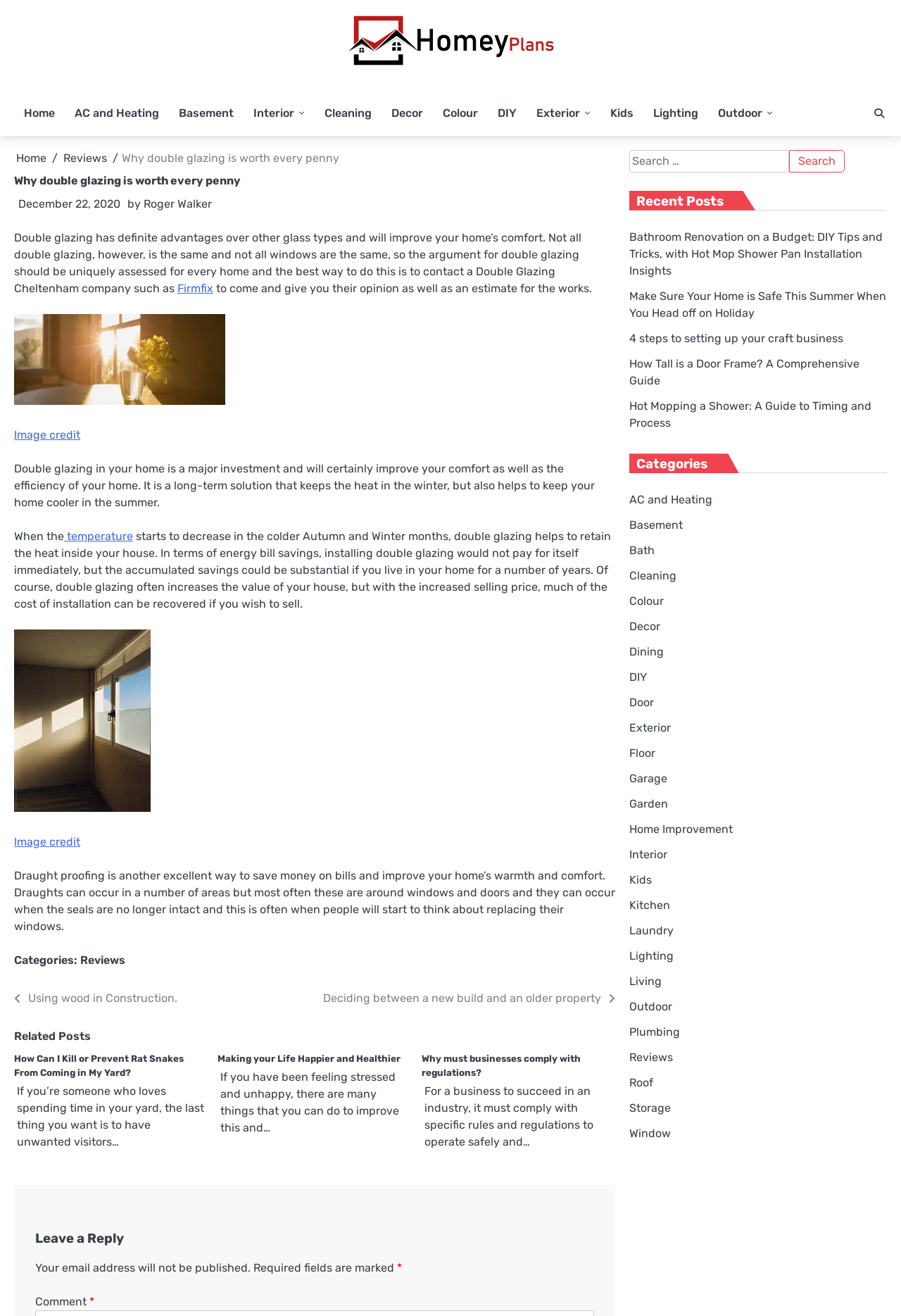Identify the bounding box coordinates of the section that should be clicked to achieve the task described: "Click on the 'Reviews' category".

[0.089, 0.724, 0.139, 0.735]